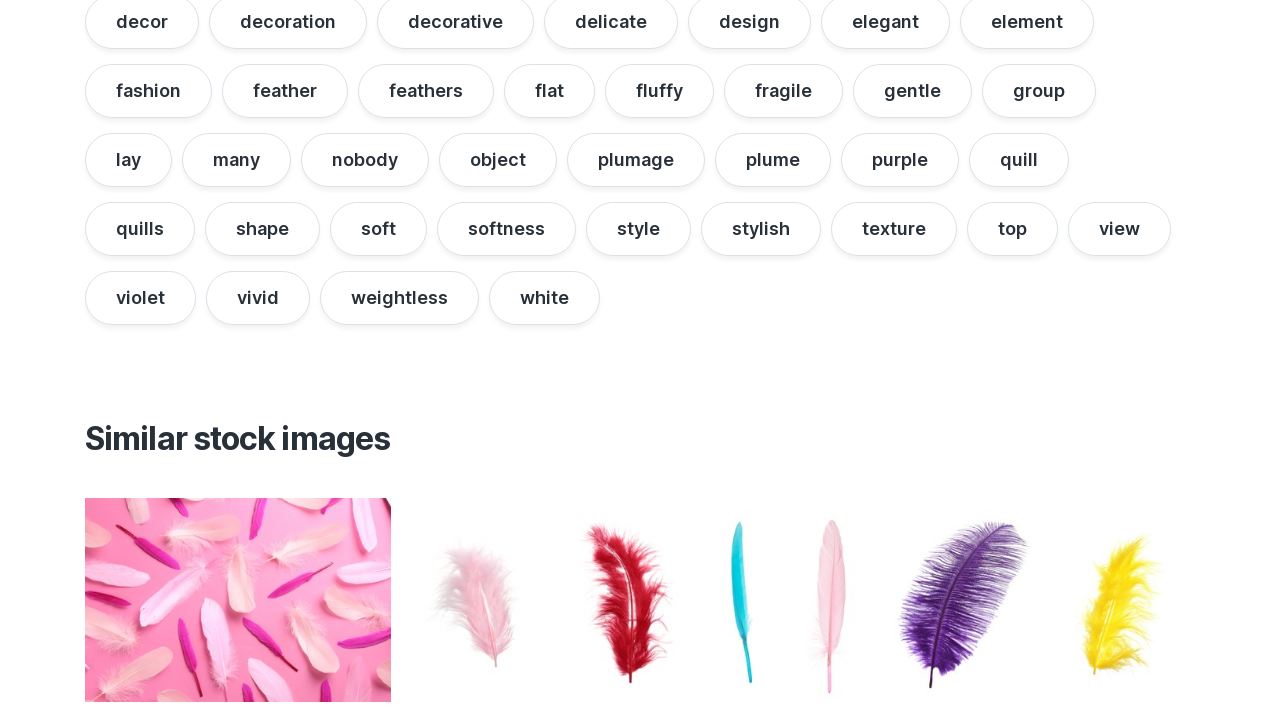Please respond to the question with a concise word or phrase:
What is the dominant color of the feathers in the images?

Pink